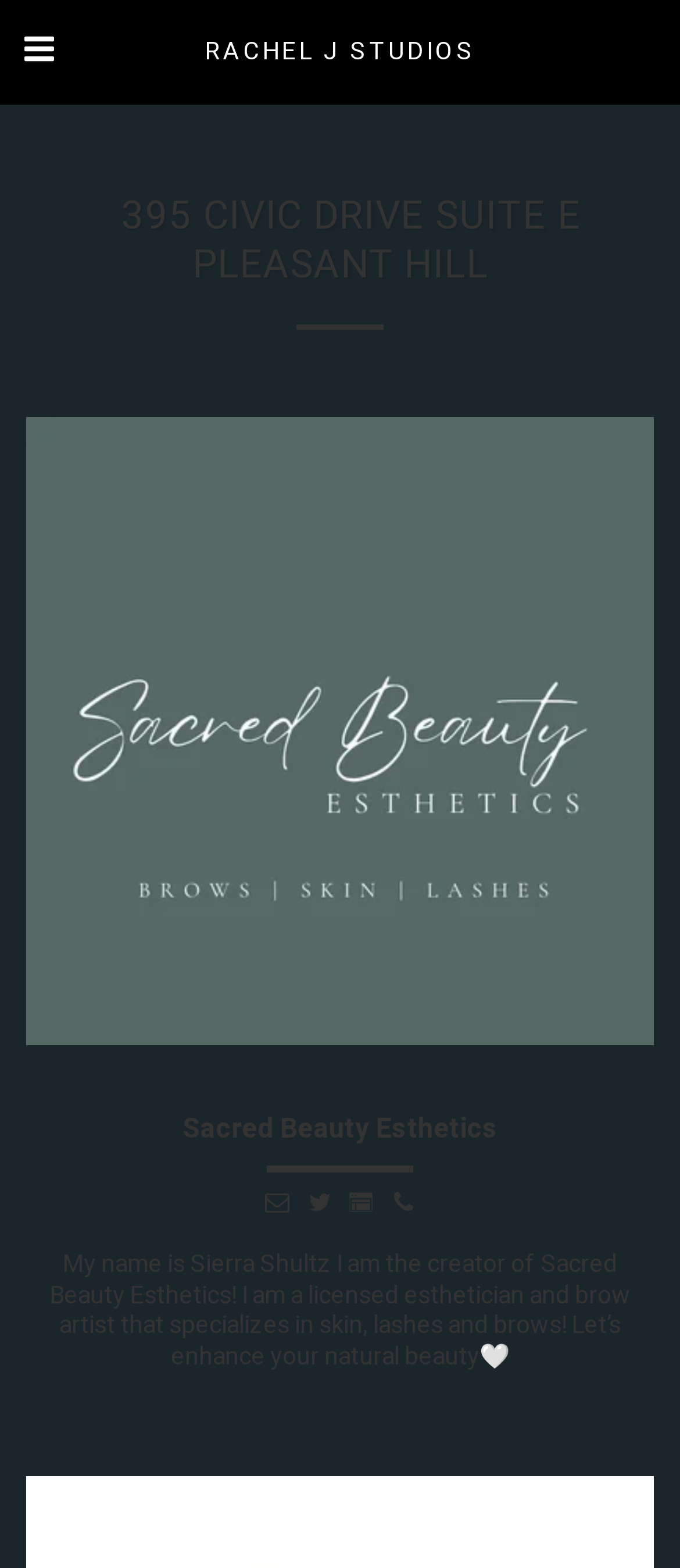Find the bounding box coordinates for the HTML element described as: "RACHEL J STUDIOS". The coordinates should consist of four float values between 0 and 1, i.e., [left, top, right, bottom].

[0.263, 0.0, 0.737, 0.066]